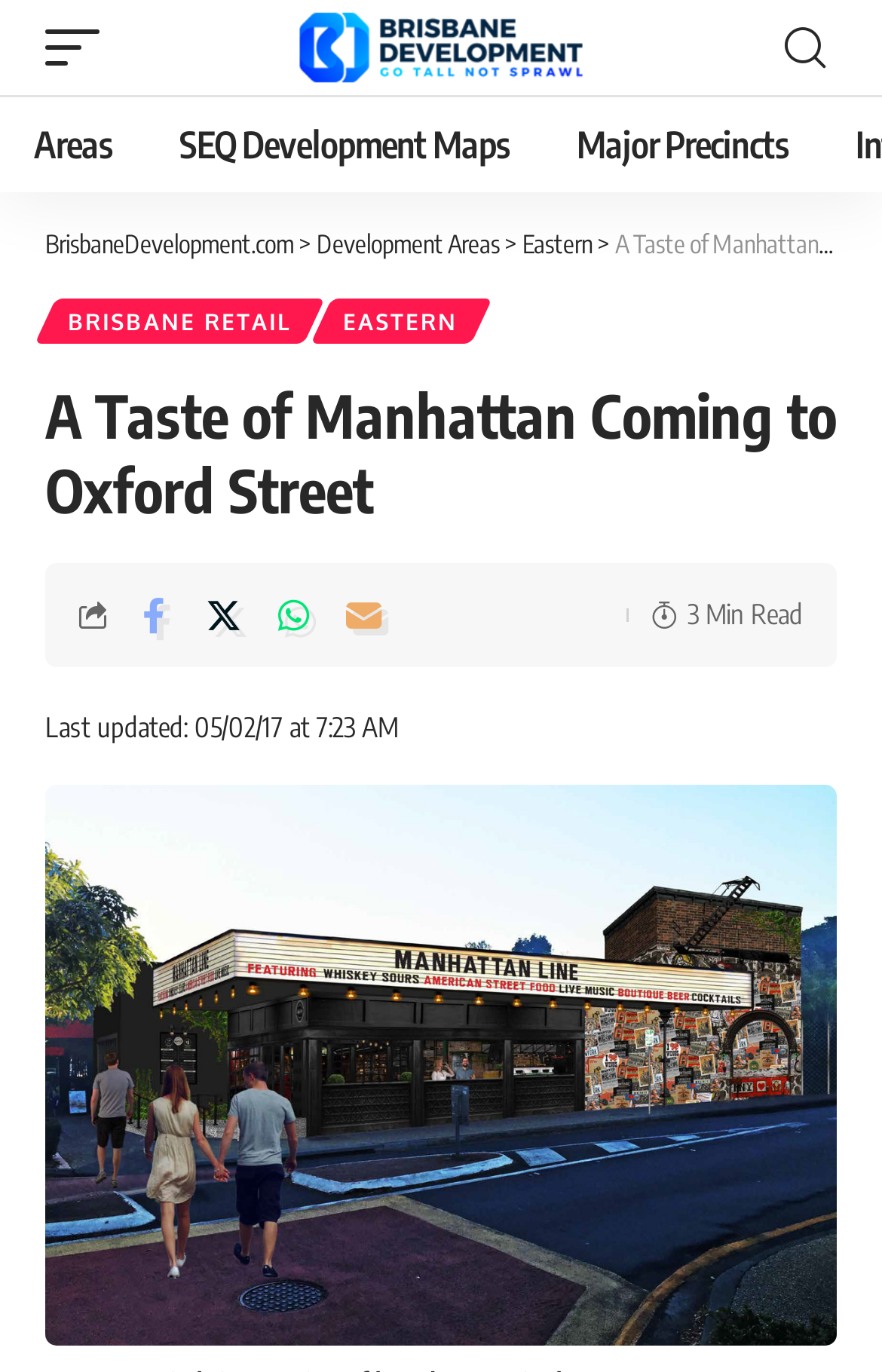Based on the element description "Development Areas", predict the bounding box coordinates of the UI element.

[0.359, 0.166, 0.567, 0.188]